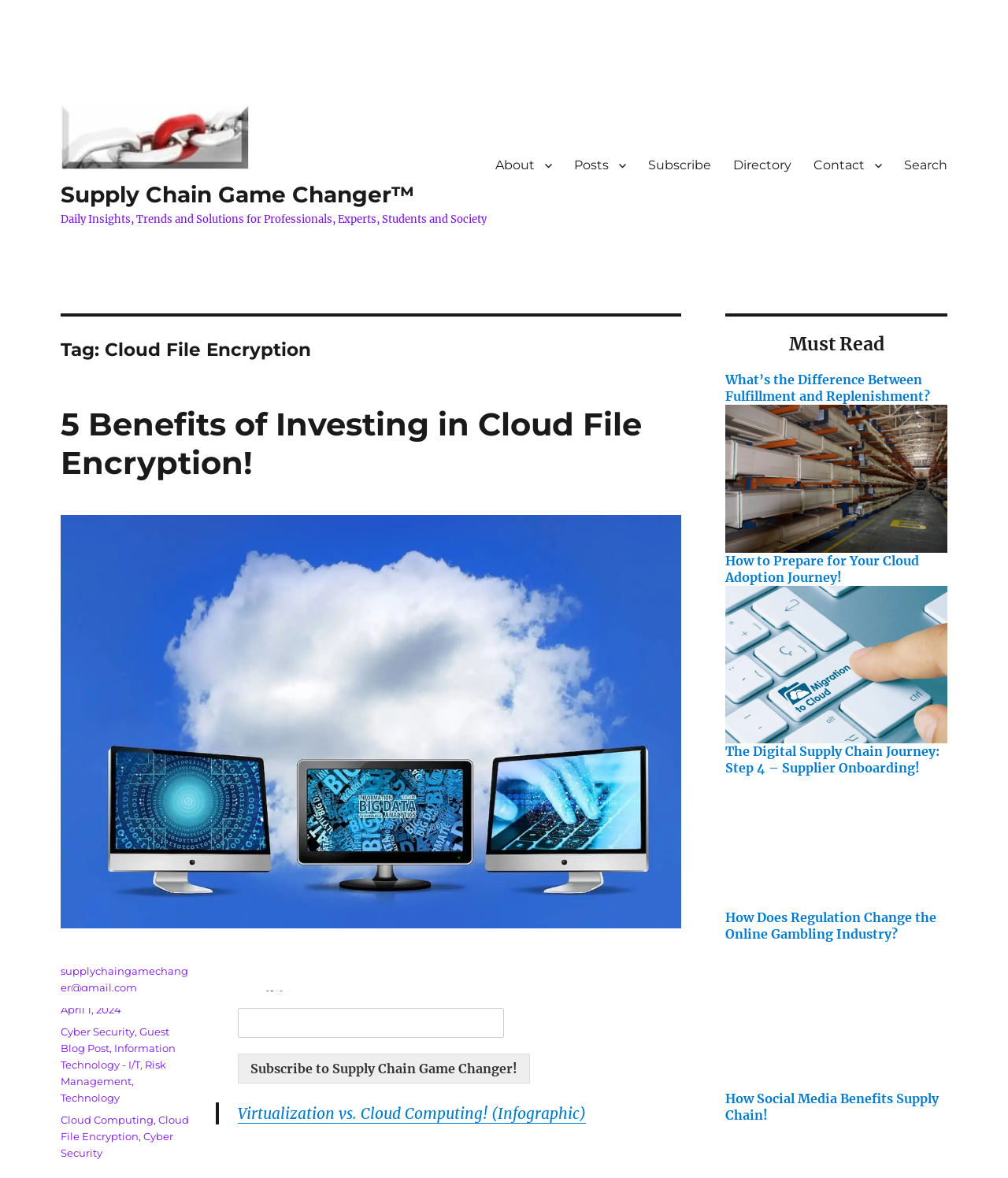Extract the text of the main heading from the webpage.

Tag: Cloud File Encryption